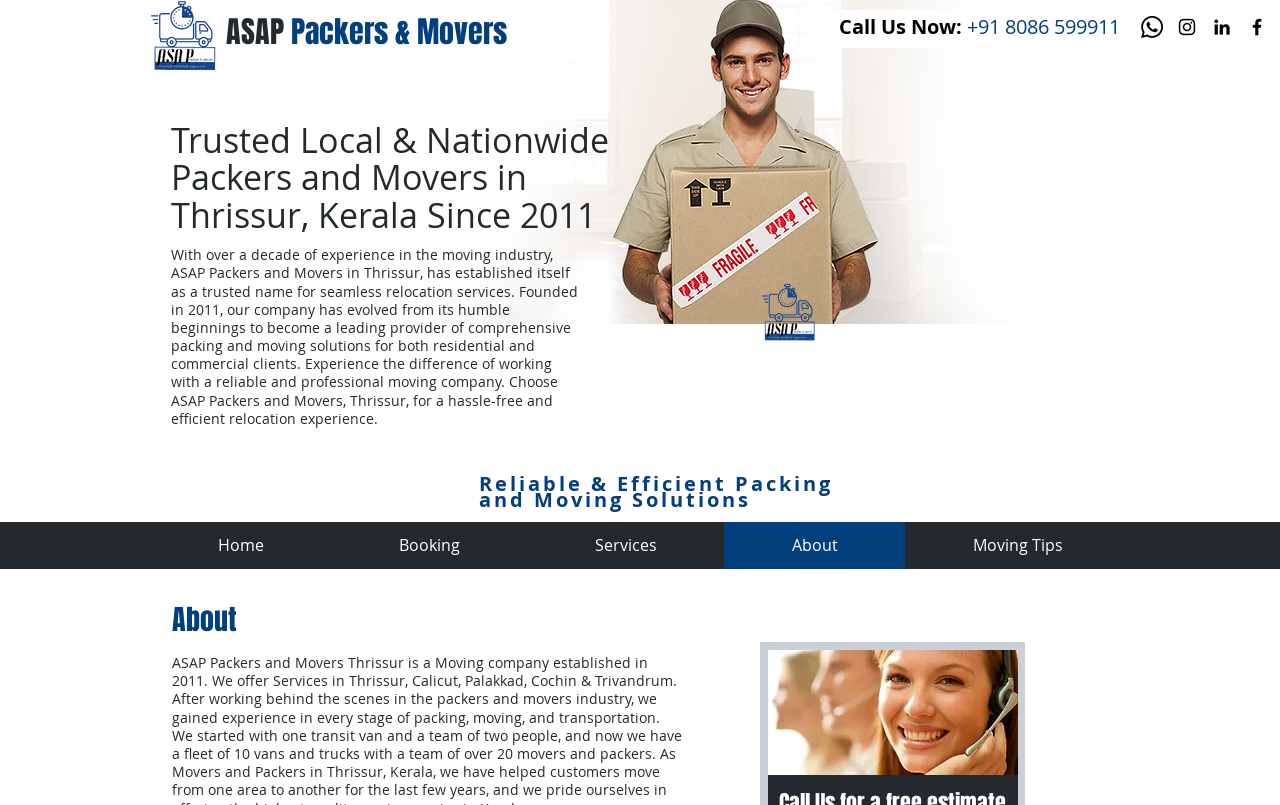Using the provided element description, identify the bounding box coordinates as (top-left x, top-left y, bottom-right x, bottom-right y). Ensure all values are between 0 and 1. Description: ASAP Packers & Movers

[0.177, 0.012, 0.396, 0.067]